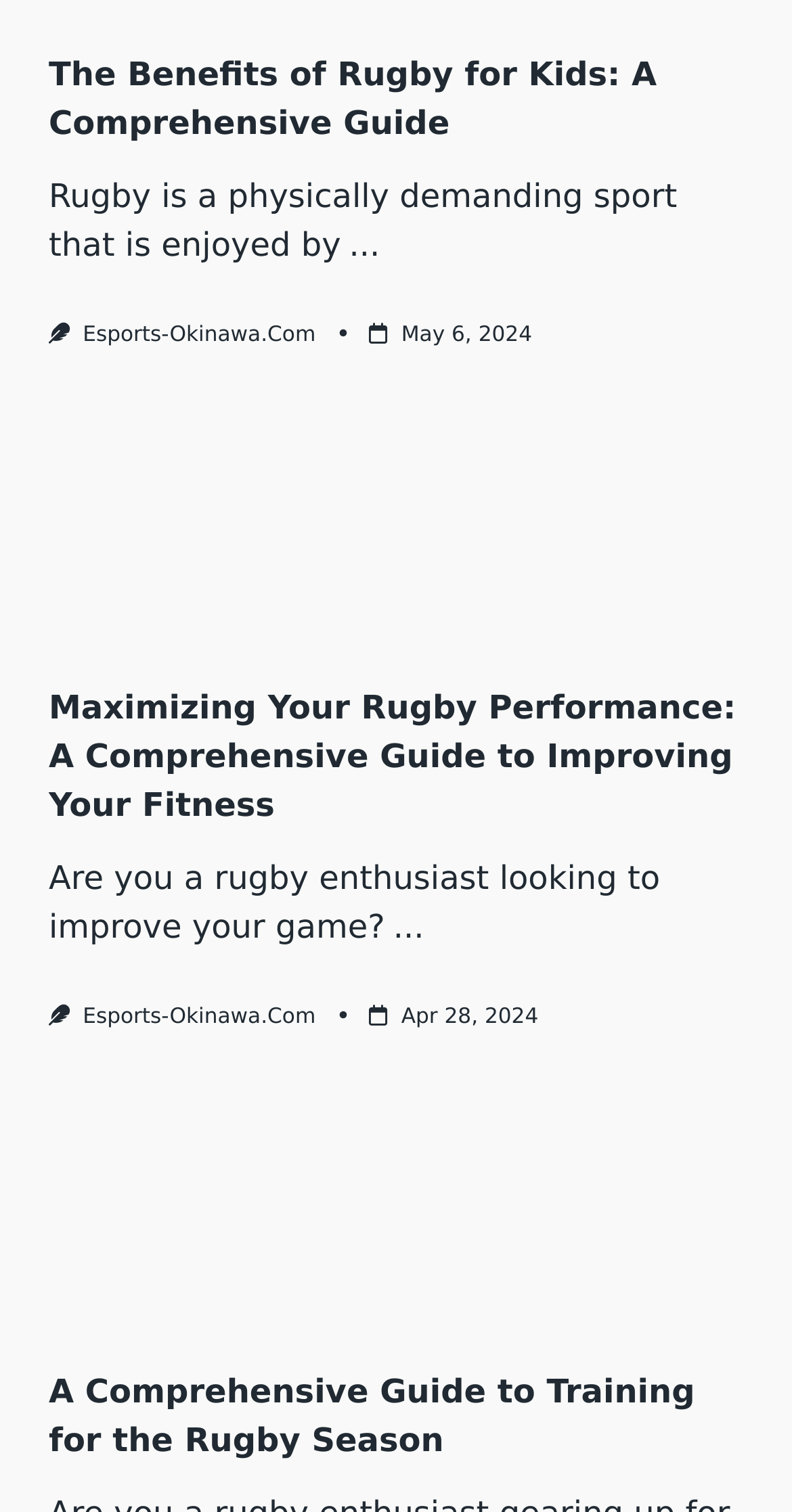Given the description "May 6, 2024", determine the bounding box of the corresponding UI element.

[0.507, 0.213, 0.672, 0.229]